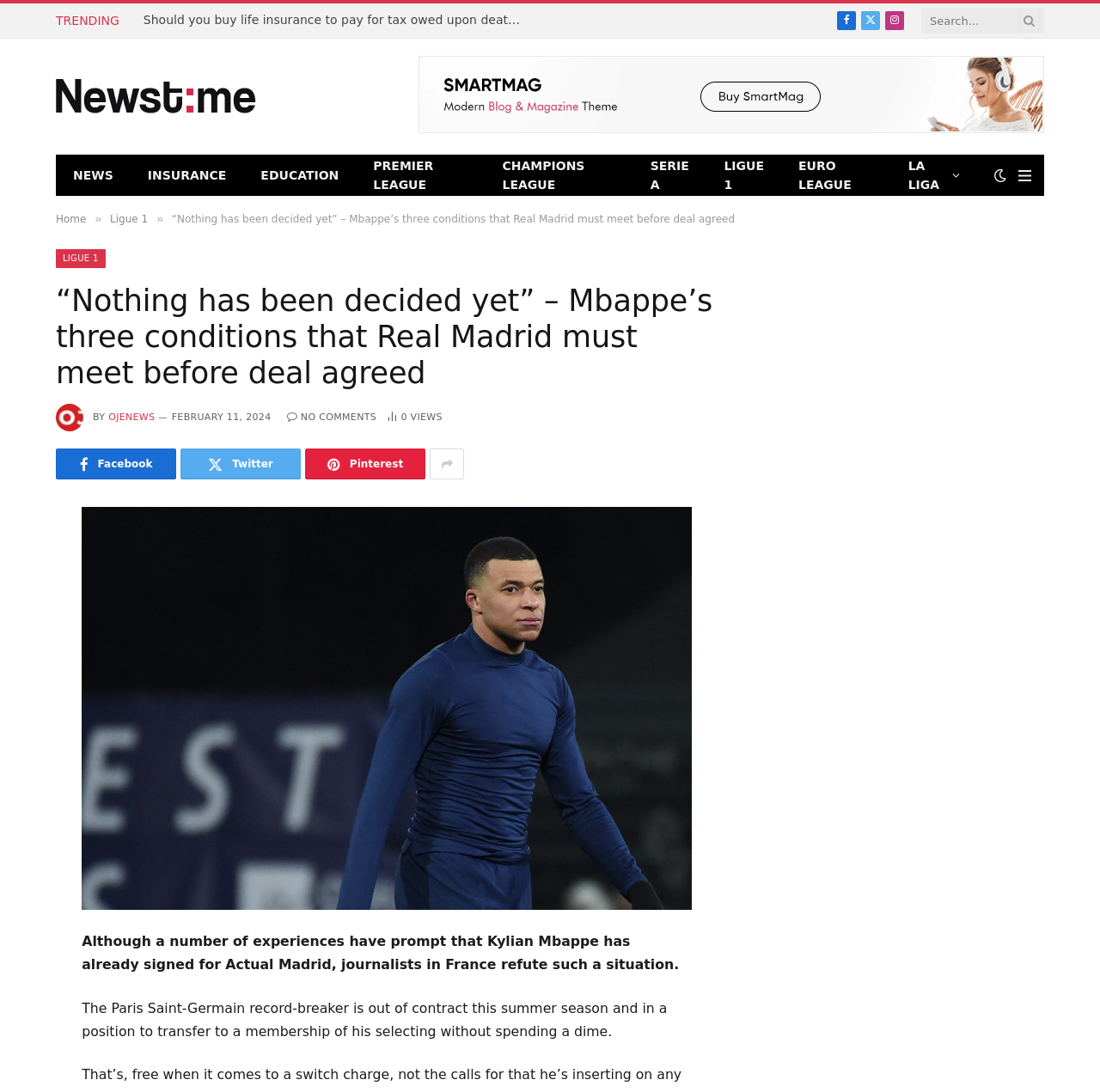Identify and generate the primary title of the webpage.

“Nothing has been decided yet” – Mbappe’s three conditions that Real Madrid must meet before deal agreed